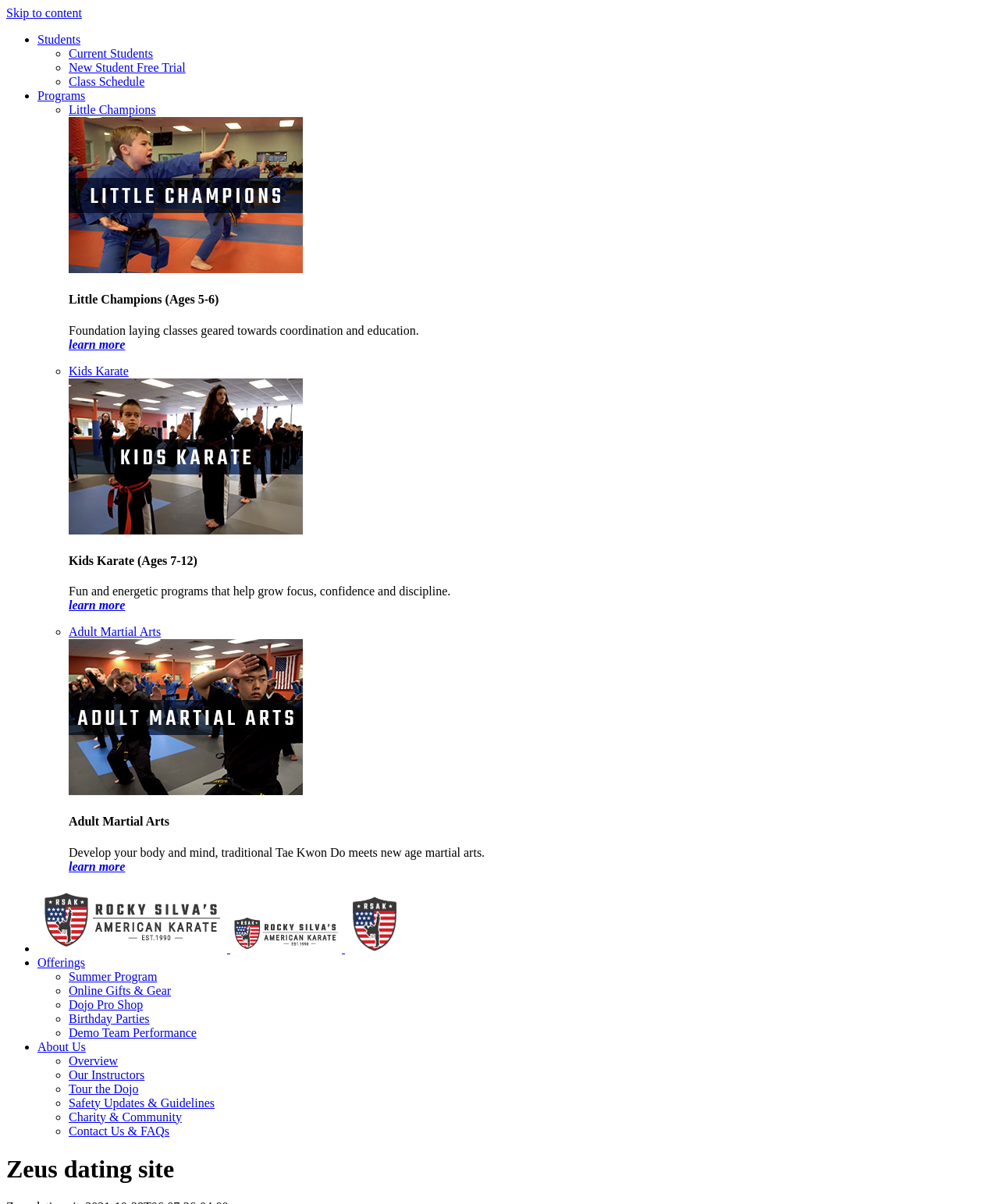Can you find the bounding box coordinates for the element that needs to be clicked to execute this instruction: "Click on the 'Home' link"? The coordinates should be given as four float numbers between 0 and 1, i.e., [left, top, right, bottom].

None